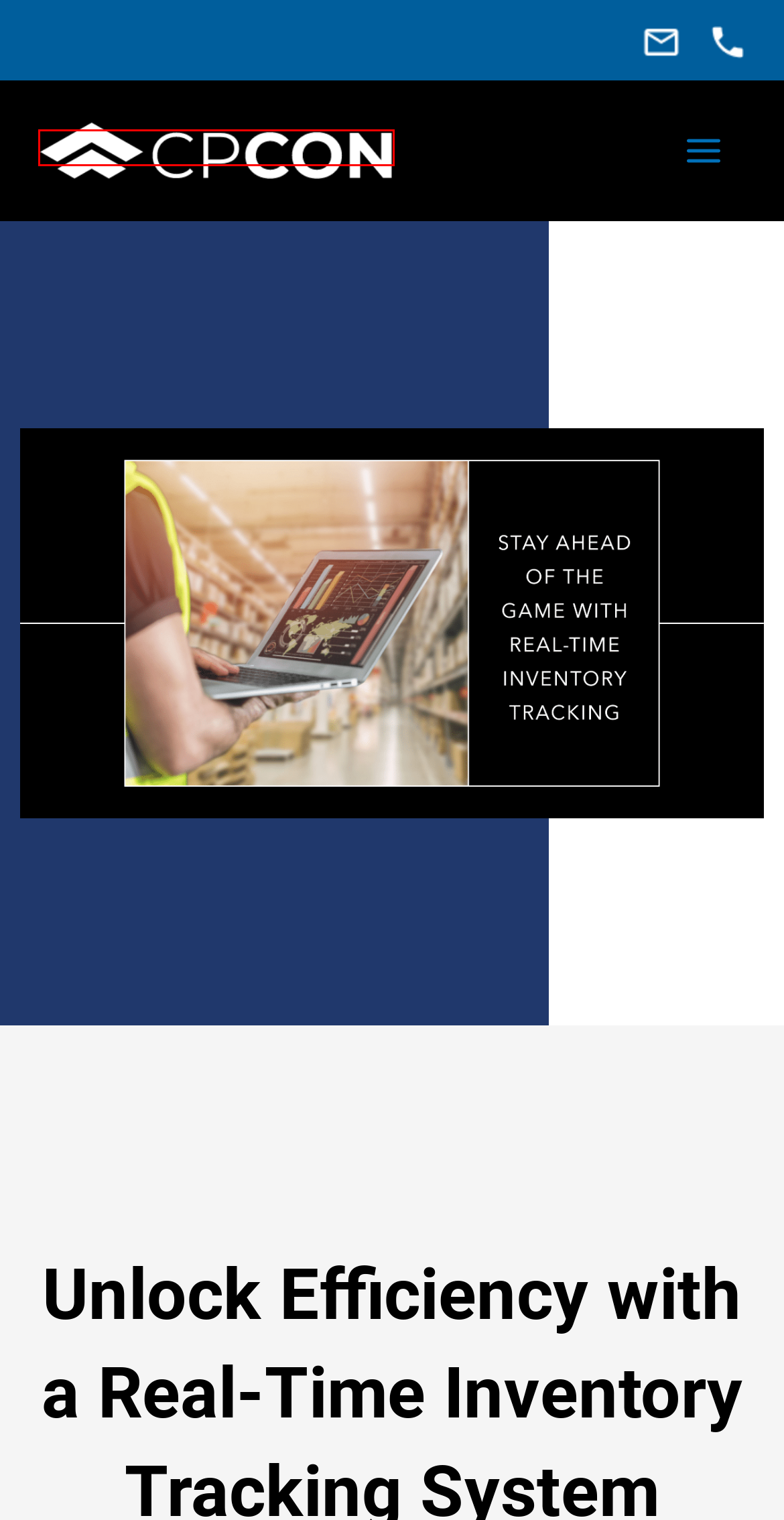You have a screenshot of a webpage with a red rectangle bounding box around a UI element. Choose the best description that matches the new page after clicking the element within the bounding box. The candidate descriptions are:
A. ASC Inventory Management: Optimization and Efficiency - 2024
B. How MRO Inventory Management software is revolutionizing Supply Chain operations
C. CPCON | Fixed Asset Management & Inventory Solutions
D. RFID, what it is and how it works - CPCON Guide - 2024
E. hotlines - CPCON
F. About Us | CPCON Group
G. Exploring RFID Possibilities in Supply Chain: Unlocking Total Stock Visibility - 2024
H. 12 Benefits of Using an RFID Inventory Tracking System in 2024

C